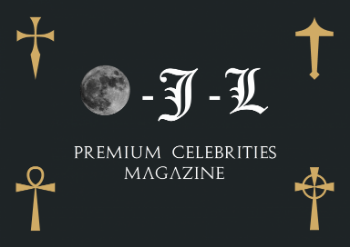Give an elaborate caption for the image.

The image features the logo of "O-J-L," a magazine dedicated to premium celebrities. The design showcases a sophisticated black background accented with golden cross icons at the corners, which adds a touch of elegance. Prominently displayed at the center is a stylized moon alongside the initials "-J-L" in an ornate font, indicating a focus on luxury and exclusivity. Below the logo, the caption reads "PREMIUM CELEBRITIES MAGAZINE," clearly defining the magazine's theme and target audience. This logo encapsulates a blend of mystique and glamour, appealing to readers interested in celebrity culture.